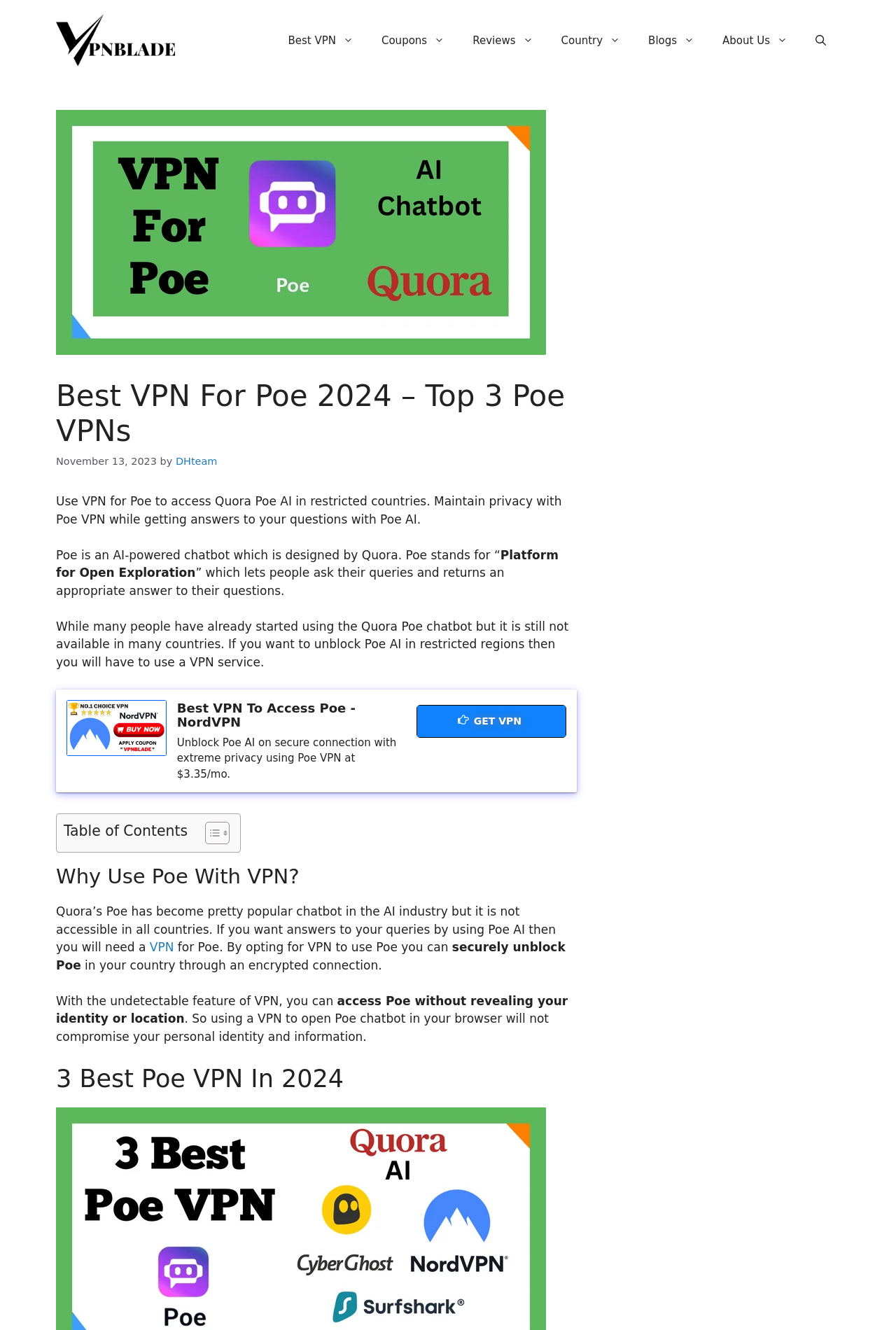Please indicate the bounding box coordinates of the element's region to be clicked to achieve the instruction: "Get the NordVPN". Provide the coordinates as four float numbers between 0 and 1, i.e., [left, top, right, bottom].

[0.465, 0.53, 0.631, 0.554]